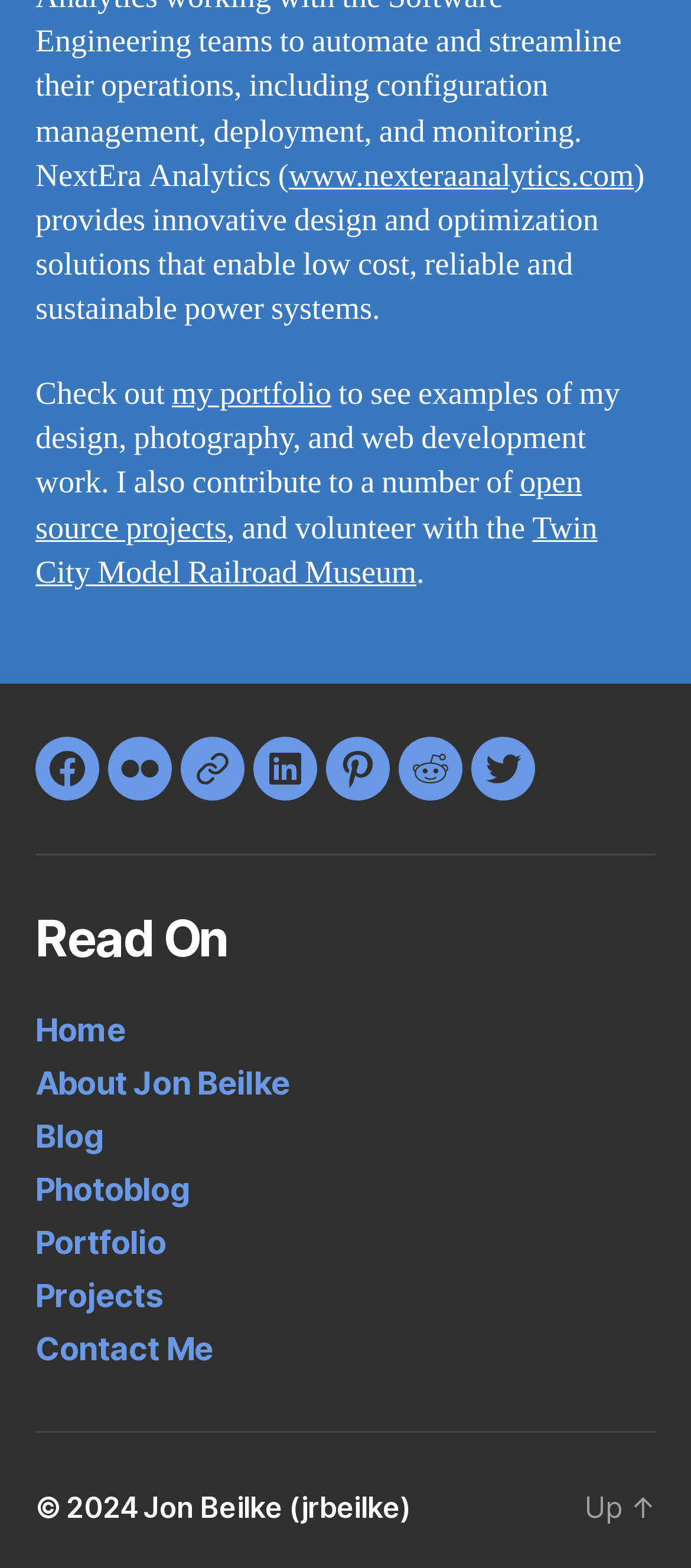How many navigation links are there under 'Read On'?
Please elaborate on the answer to the question with detailed information.

The navigation links under 'Read On' are listed under the 'Read On' navigation element, and there are 6 links: Home, About Jon Beilke, Blog, Photoblog, Portfolio, and Projects.